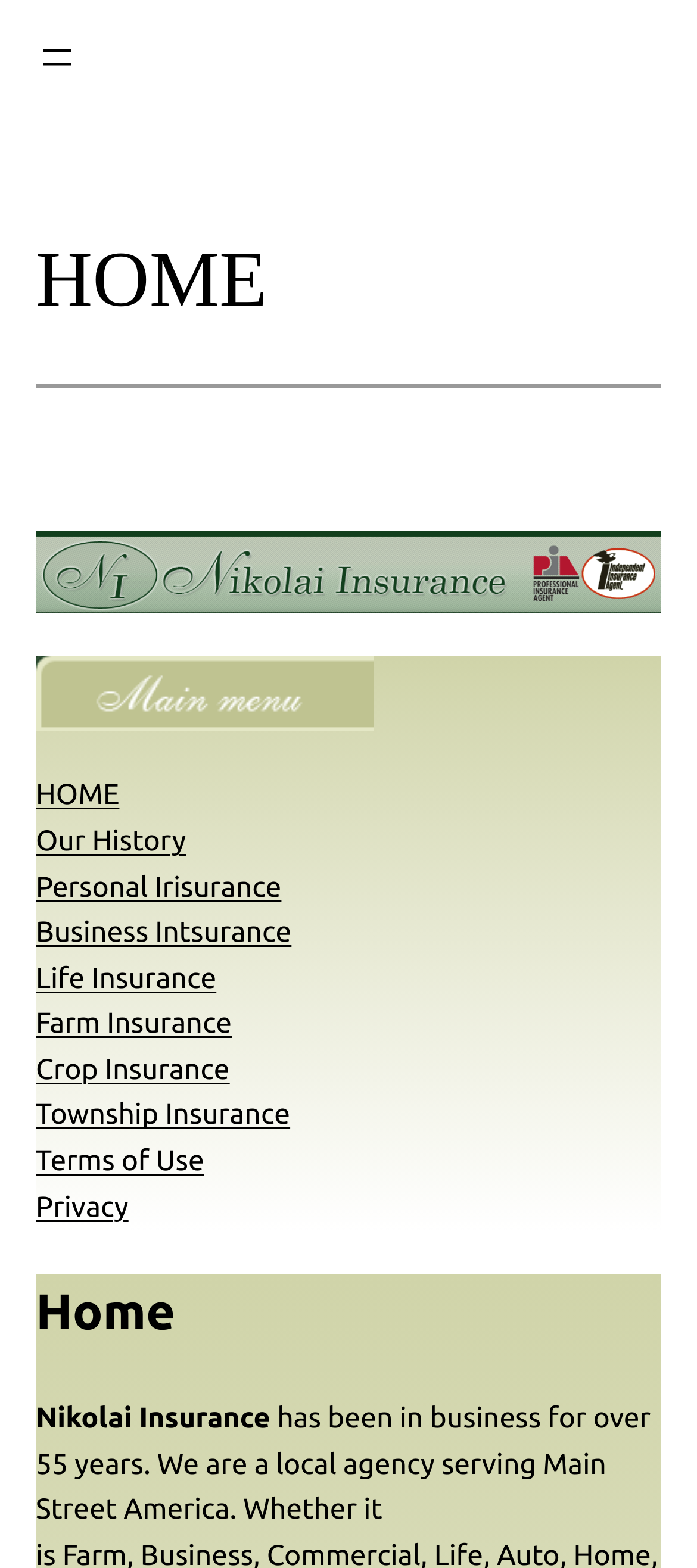Answer the question in a single word or phrase:
How many links are in the header navigation?

12